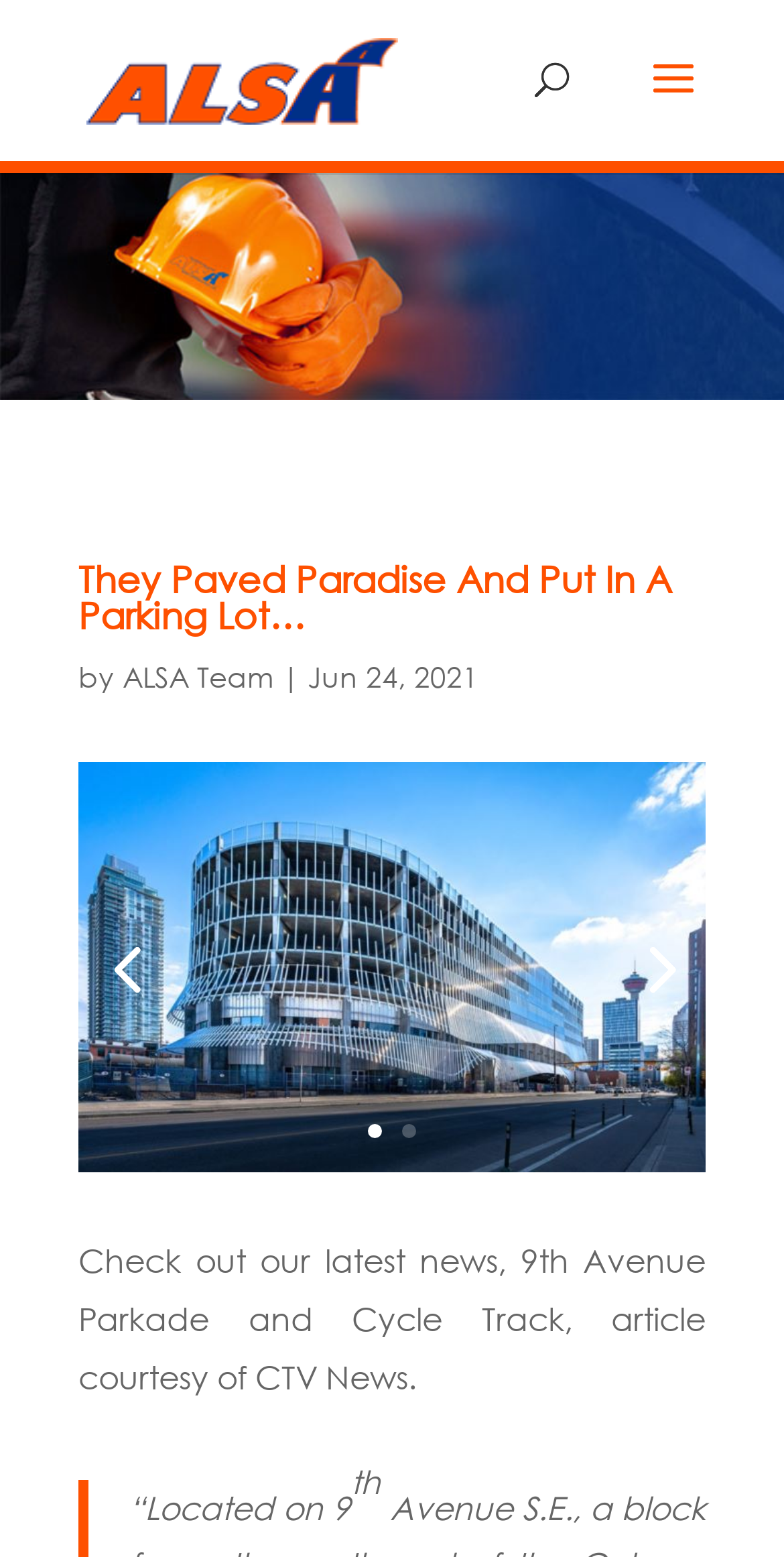Given the element description ALSA Team, specify the bounding box coordinates of the corresponding UI element in the format (top-left x, top-left y, bottom-right x, bottom-right y). All values must be between 0 and 1.

[0.156, 0.424, 0.349, 0.446]